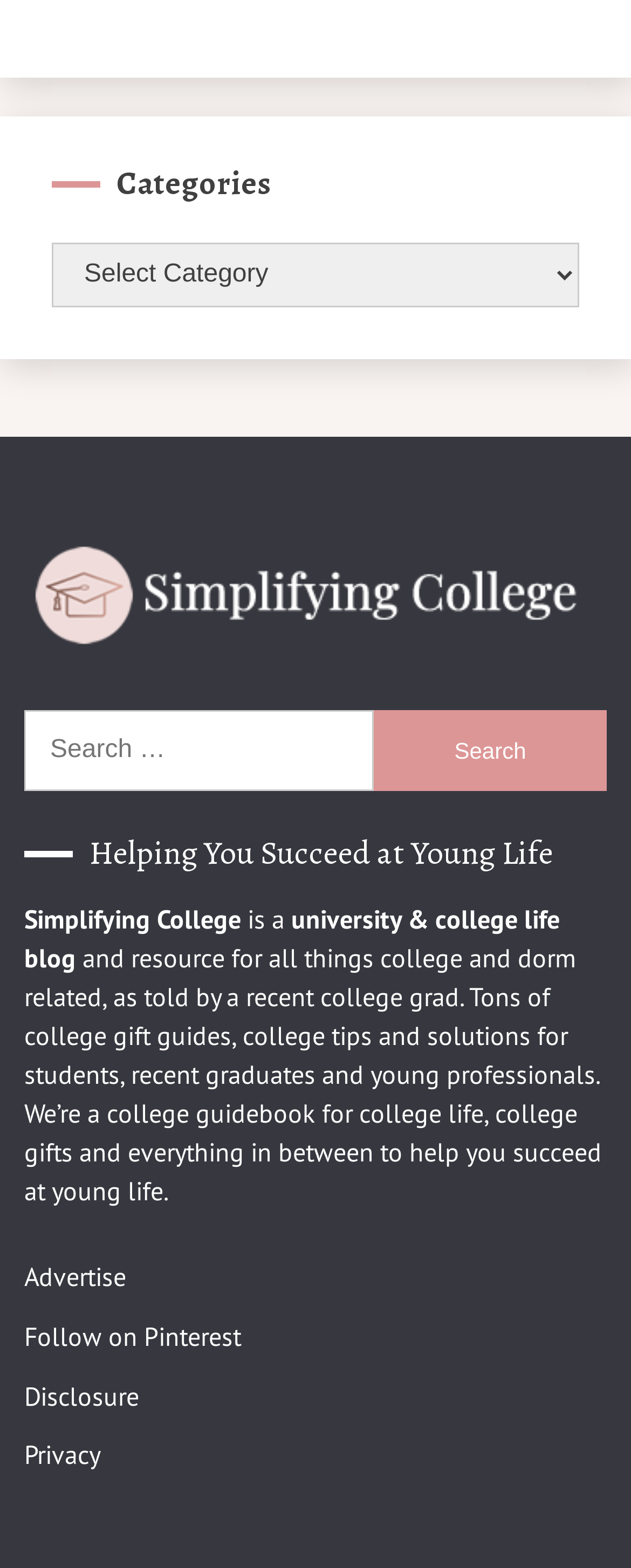Could you locate the bounding box coordinates for the section that should be clicked to accomplish this task: "Read the blog".

[0.038, 0.535, 0.962, 0.555]